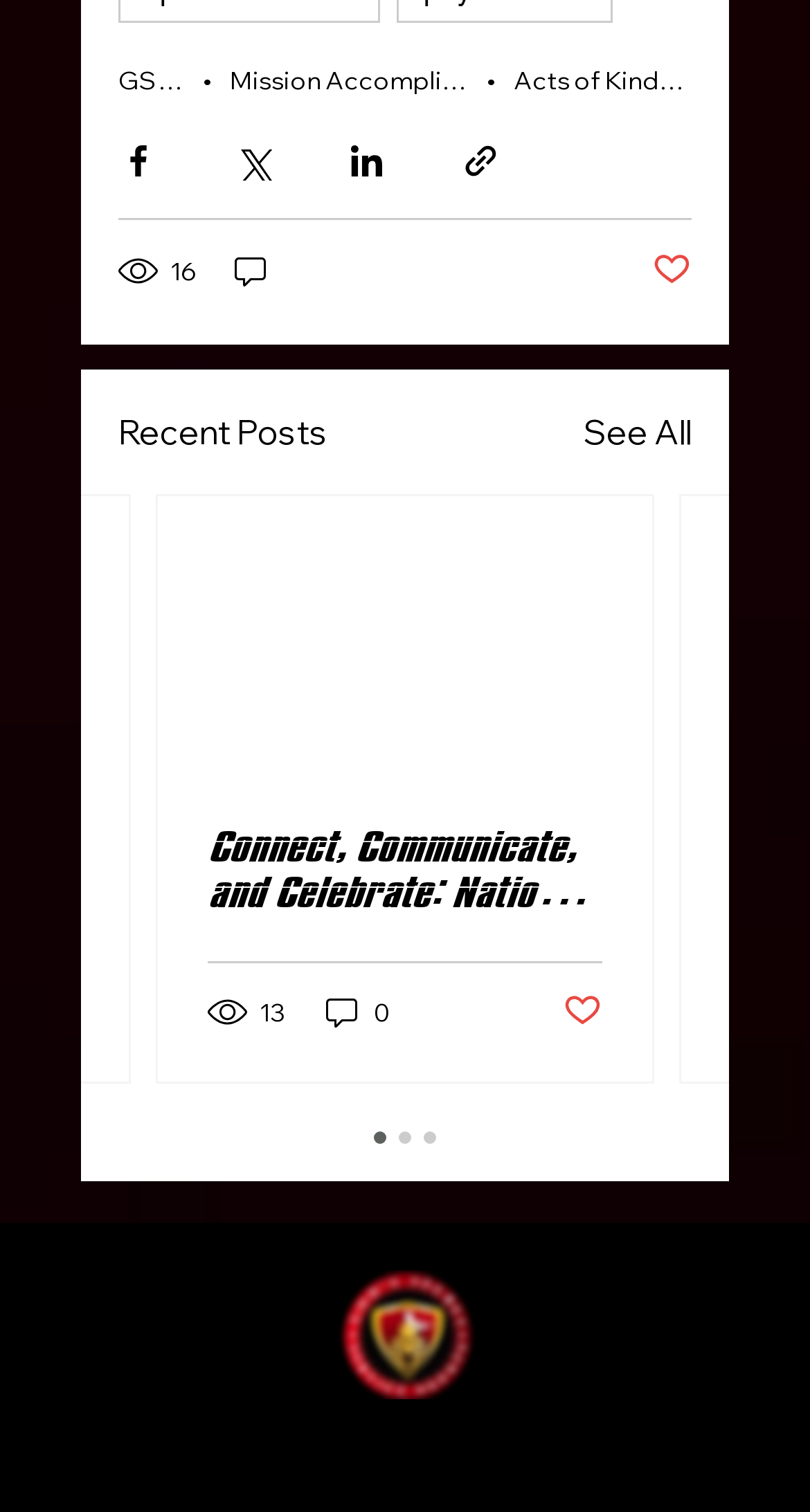Please determine the bounding box coordinates, formatted as (top-left x, top-left y, bottom-right x, bottom-right y), with all values as floating point numbers between 0 and 1. Identify the bounding box of the region described as: Post not marked as liked

[0.695, 0.656, 0.744, 0.684]